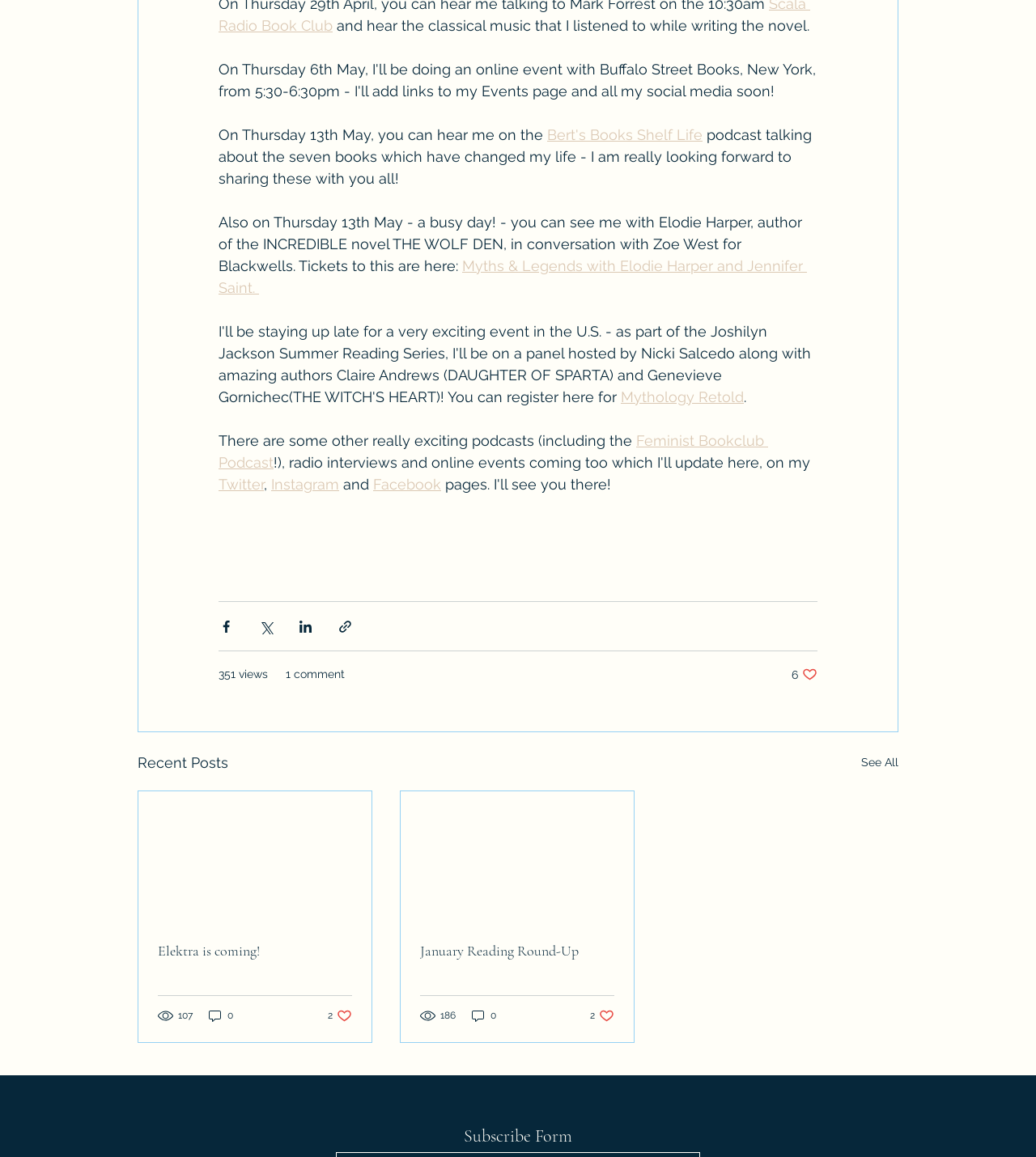What is the name of the podcast where the author will talk about seven books that changed their life?
Using the visual information from the image, give a one-word or short-phrase answer.

Bert's Books Shelf Life